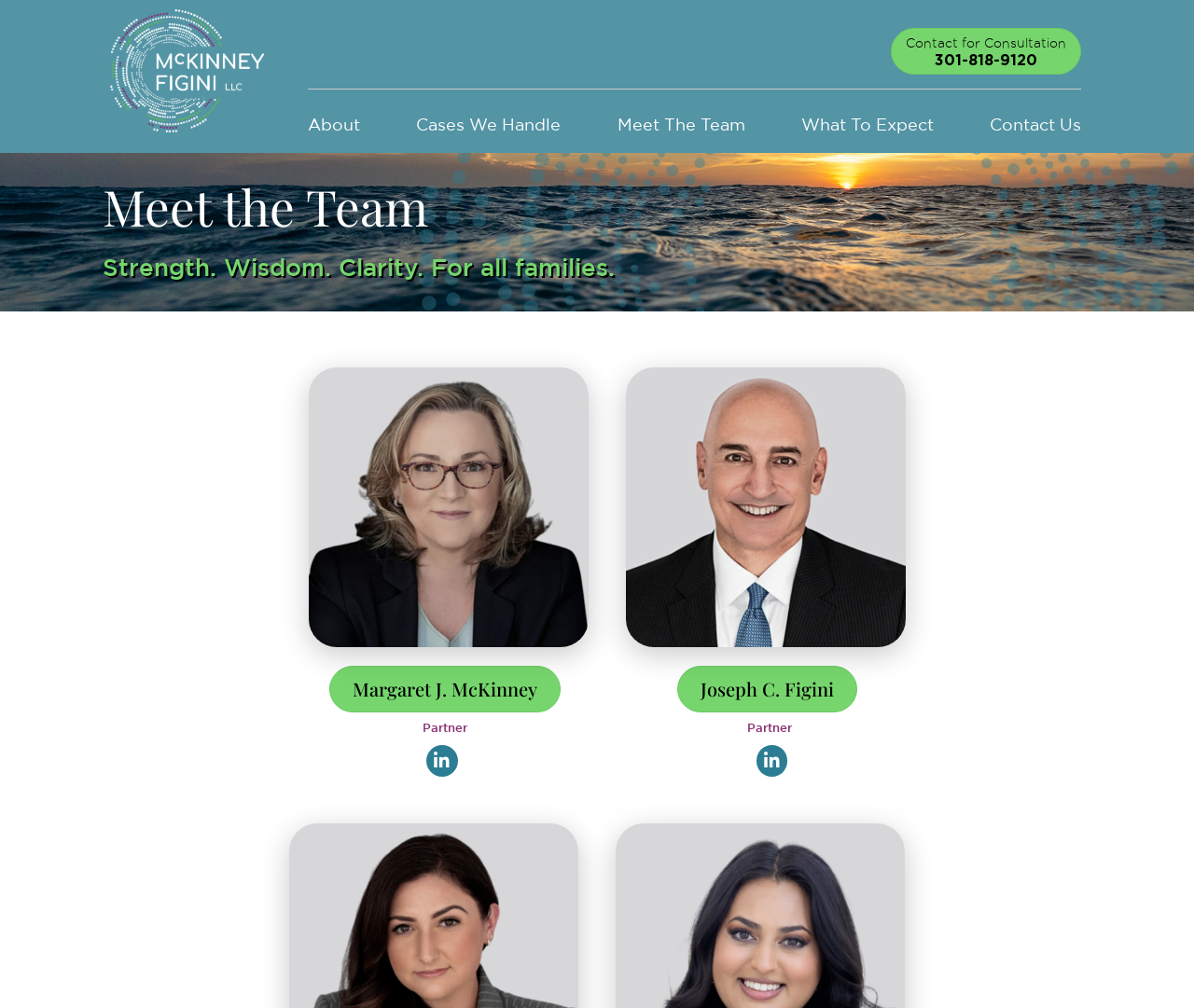Identify the bounding box coordinates of the clickable region required to complete the instruction: "Click the McKinney Figini Logo". The coordinates should be given as four float numbers within the range of 0 and 1, i.e., [left, top, right, bottom].

[0.092, 0.061, 0.221, 0.077]